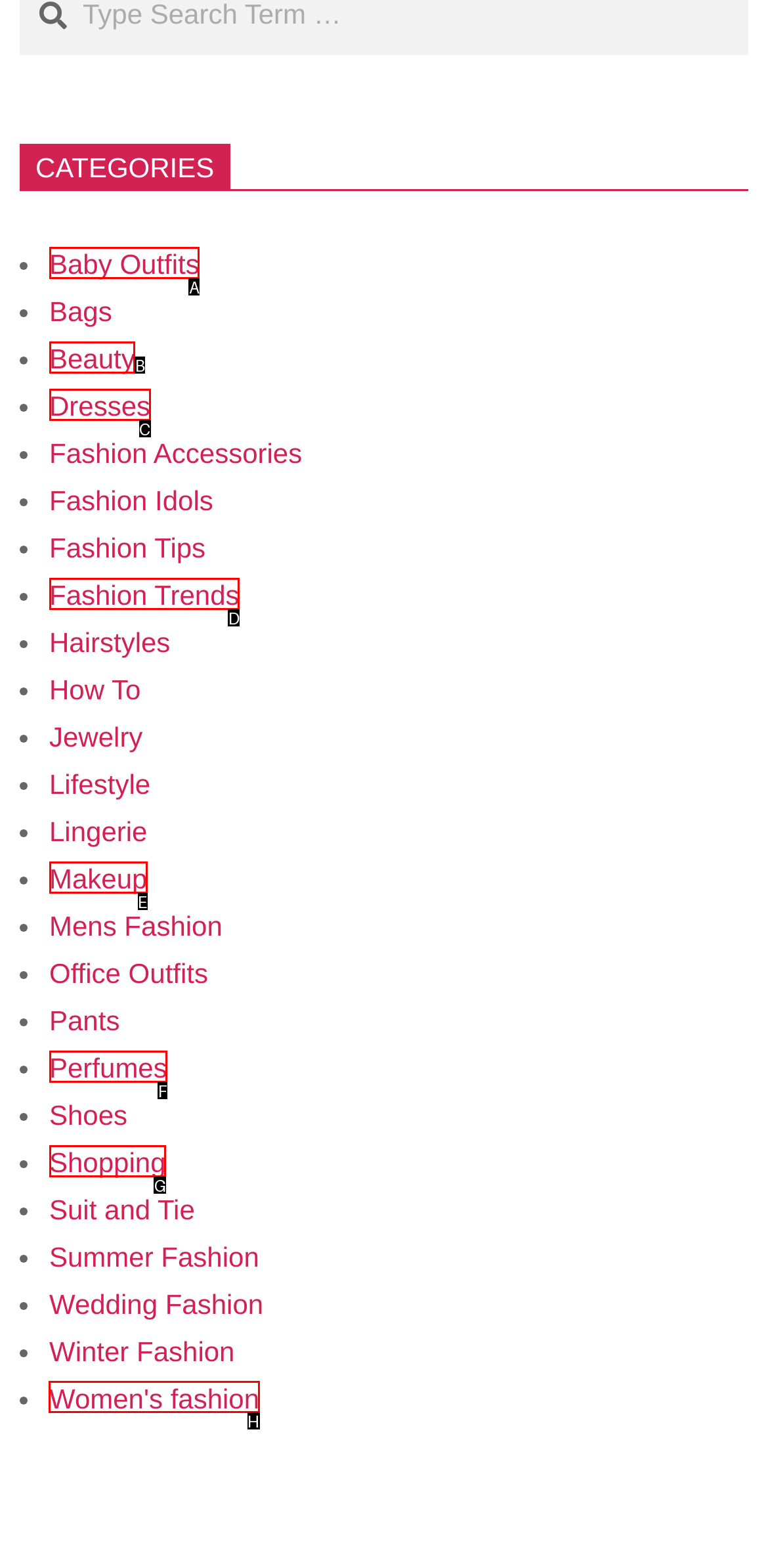From the given options, indicate the letter that corresponds to the action needed to complete this task: Browse the 'Women's fashion' page. Respond with only the letter.

H